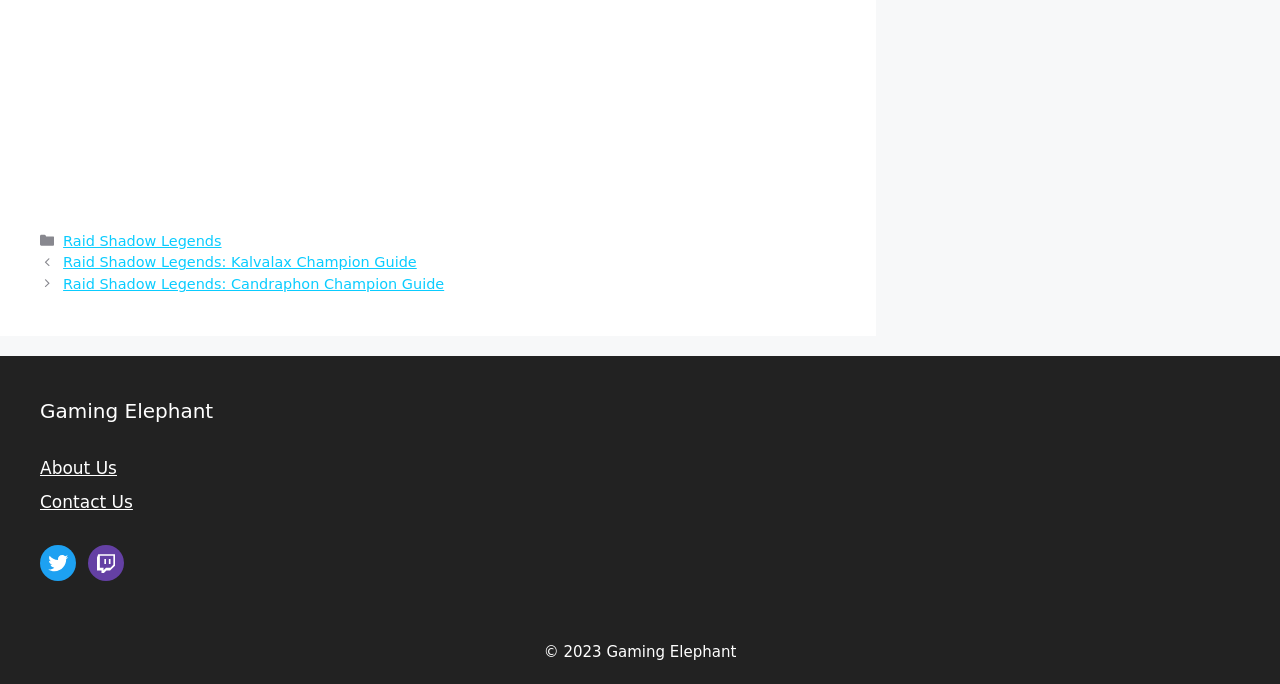For the element described, predict the bounding box coordinates as (top-left x, top-left y, bottom-right x, bottom-right y). All values should be between 0 and 1. Element description: Raid Shadow Legends

[0.049, 0.34, 0.173, 0.364]